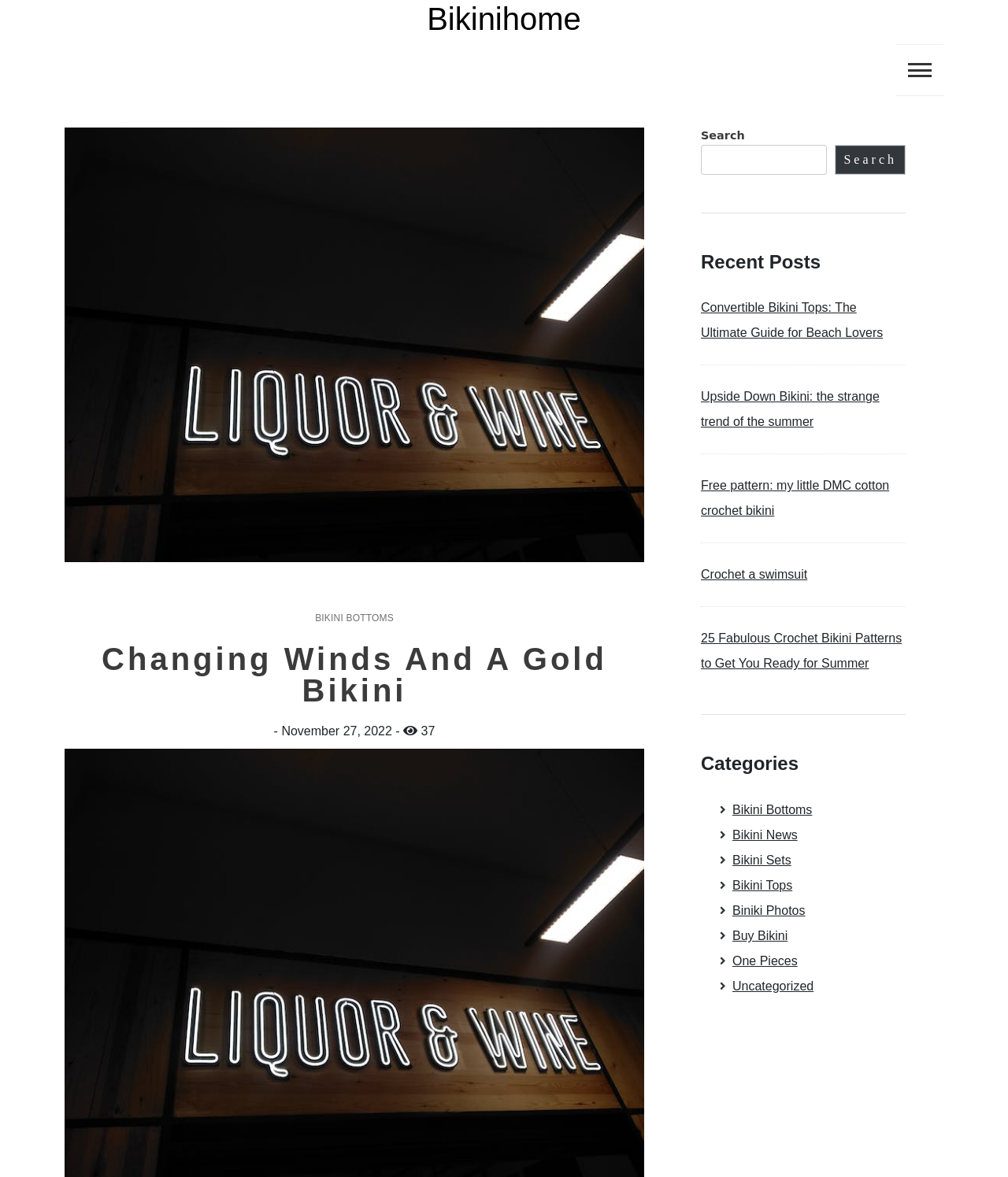Using the description: "Bikini Bottoms", identify the bounding box of the corresponding UI element in the screenshot.

[0.313, 0.521, 0.39, 0.53]